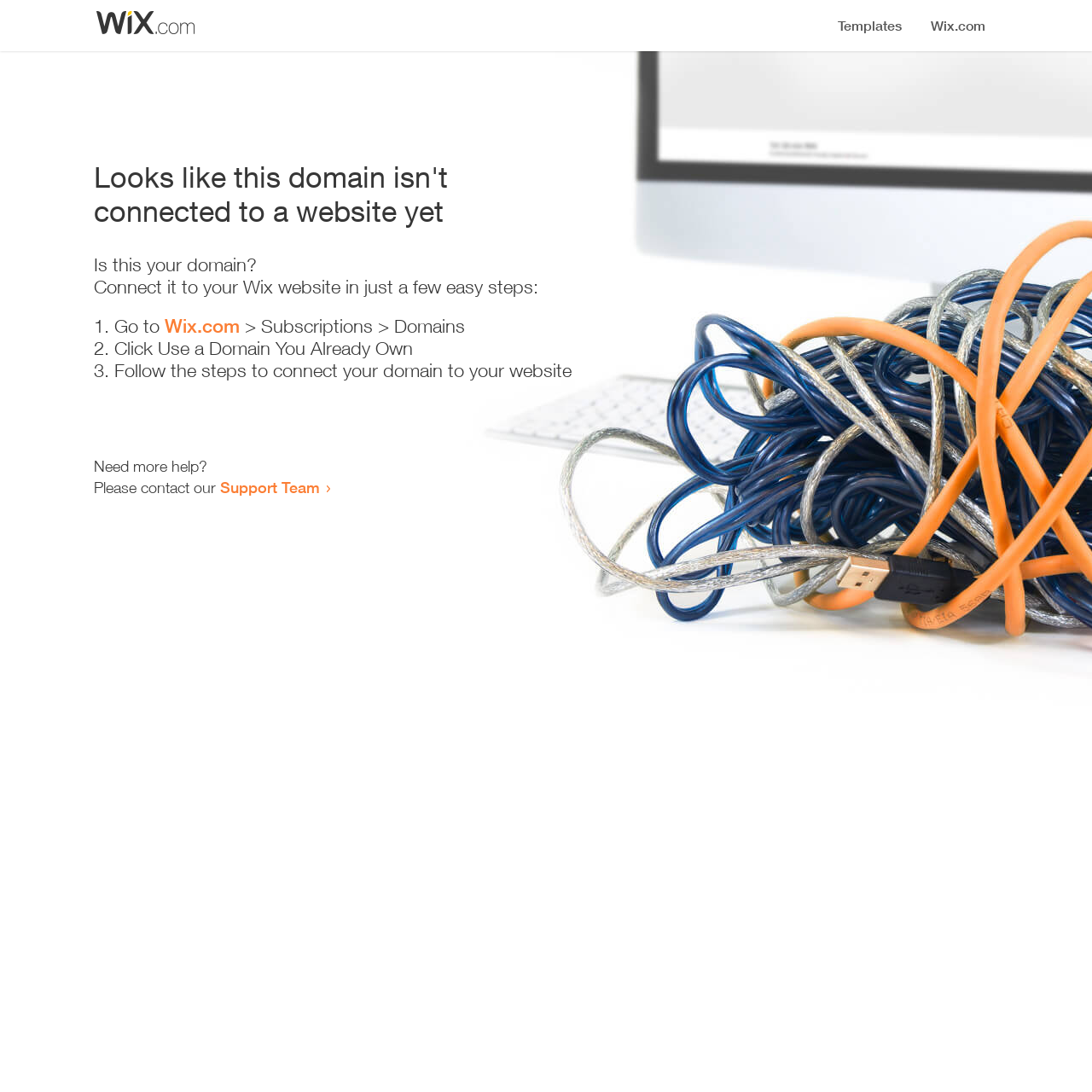Show the bounding box coordinates for the HTML element as described: "Wix.com".

[0.151, 0.288, 0.22, 0.309]